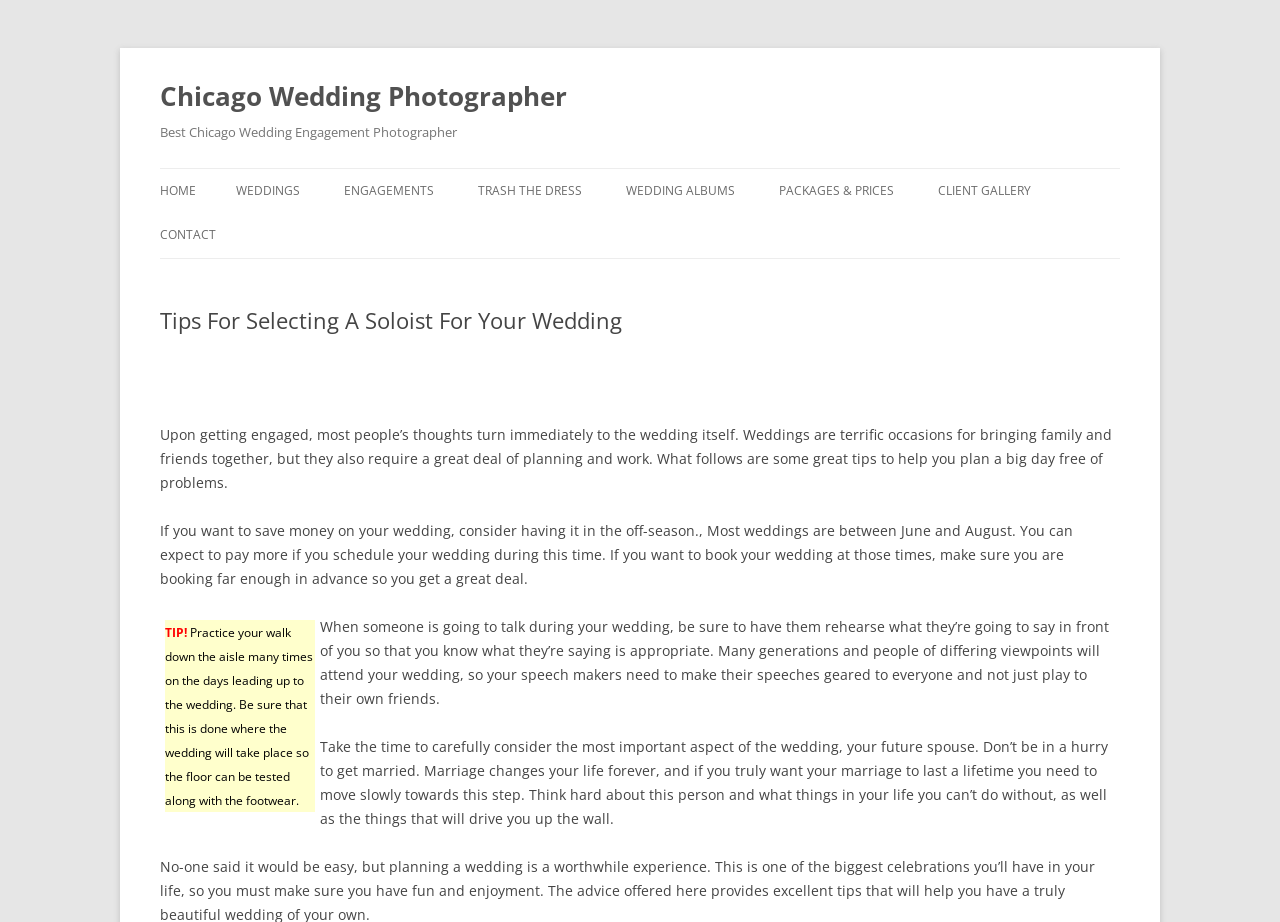Identify the bounding box coordinates of the element to click to follow this instruction: 'Click on 'ENGAGEMENTS''. Ensure the coordinates are four float values between 0 and 1, provided as [left, top, right, bottom].

[0.269, 0.183, 0.339, 0.231]